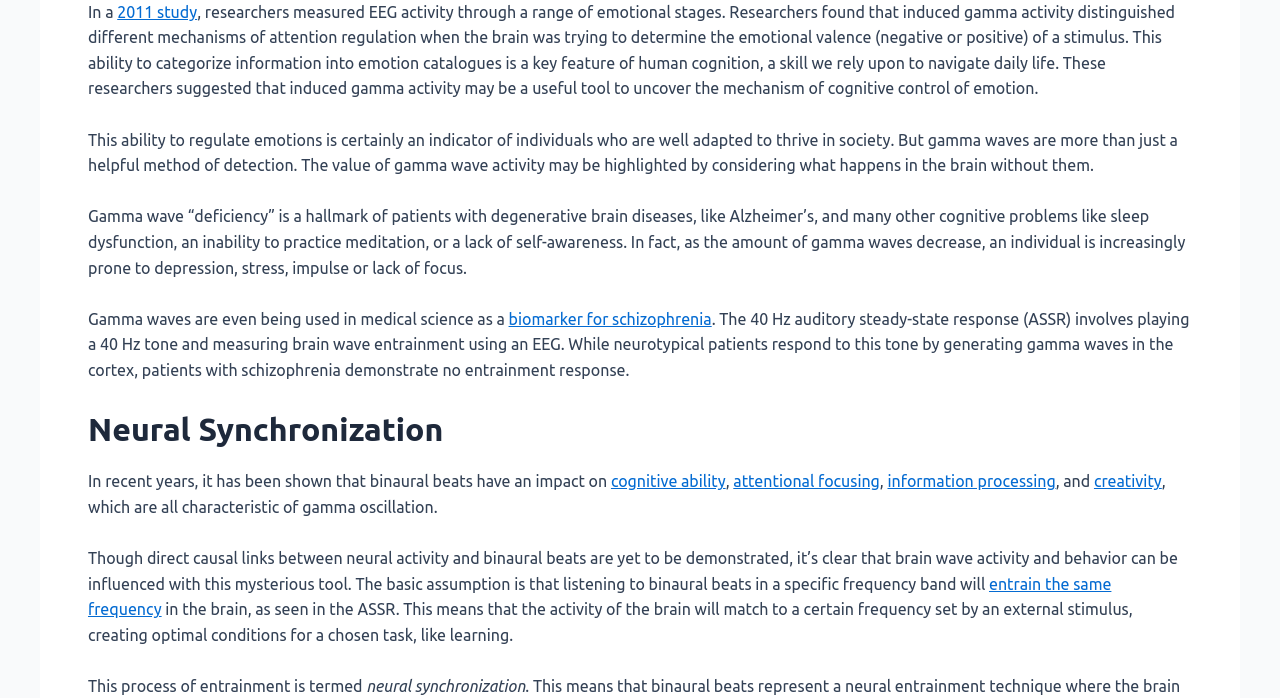Specify the bounding box coordinates of the area to click in order to execute this command: 'Learn about neural synchronization'. The coordinates should consist of four float numbers ranging from 0 to 1, and should be formatted as [left, top, right, bottom].

[0.069, 0.586, 0.931, 0.644]